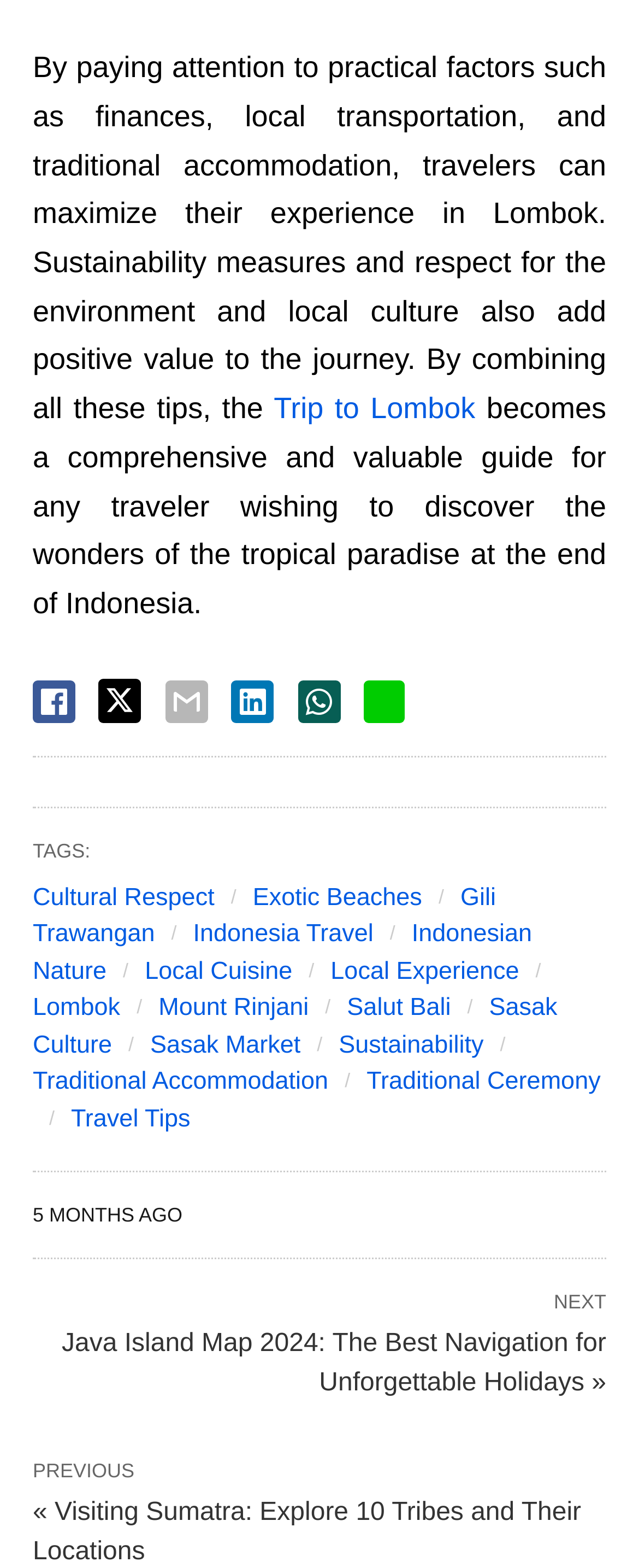What is the category of the tag 'Gili Trawangan'?
Can you give a detailed and elaborate answer to the question?

The category of the tag 'Gili Trawangan' can be determined by looking at the surrounding tags, which include 'Exotic Beaches', 'Indonesia Travel', and 'Lombok', suggesting that 'Gili Trawangan' is a type of exotic beach in Lombok, Indonesia.